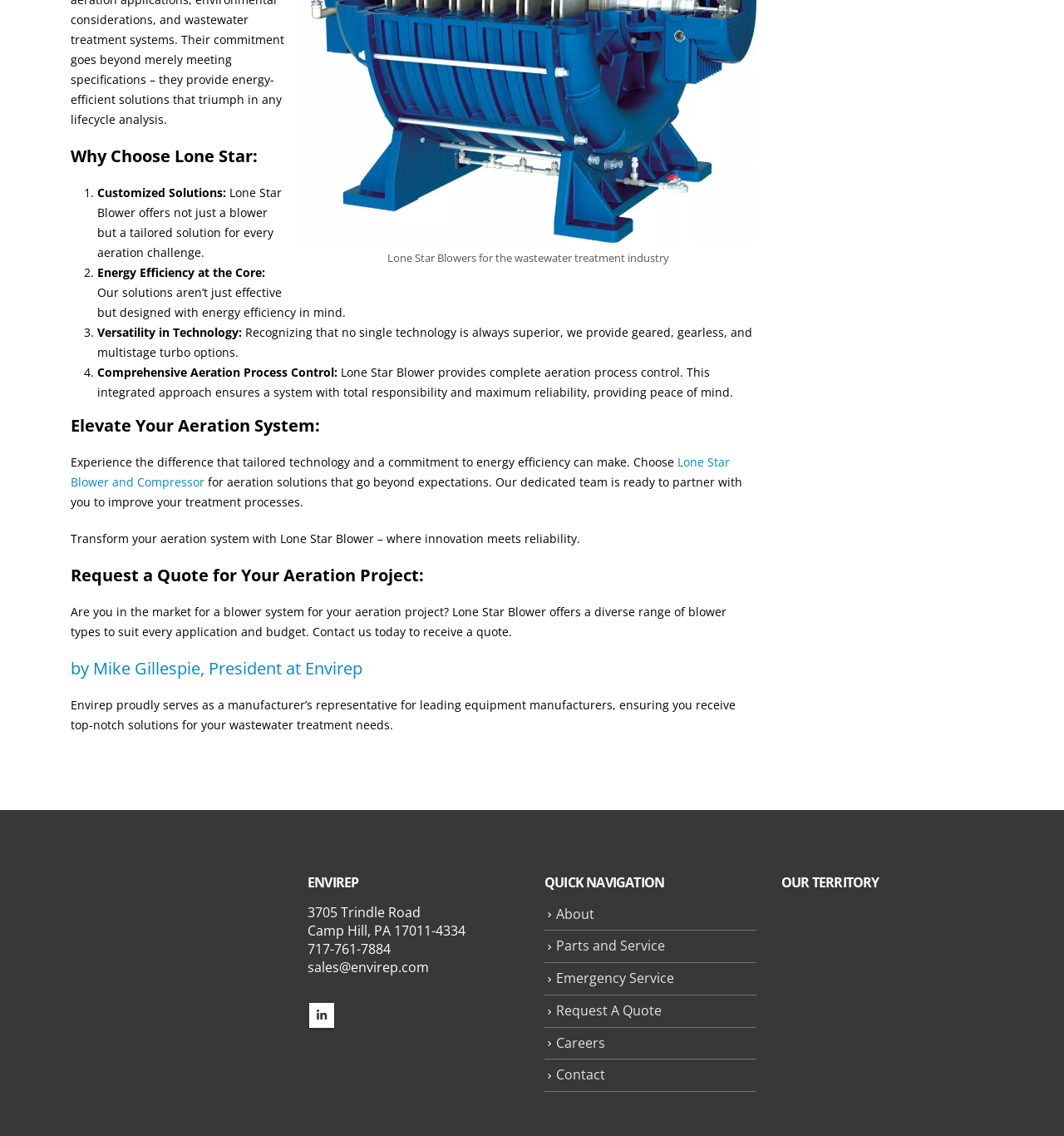Please specify the bounding box coordinates of the element that should be clicked to execute the given instruction: 'Visit the About page'. Ensure the coordinates are four float numbers between 0 and 1, expressed as [left, top, right, bottom].

[0.523, 0.796, 0.559, 0.812]